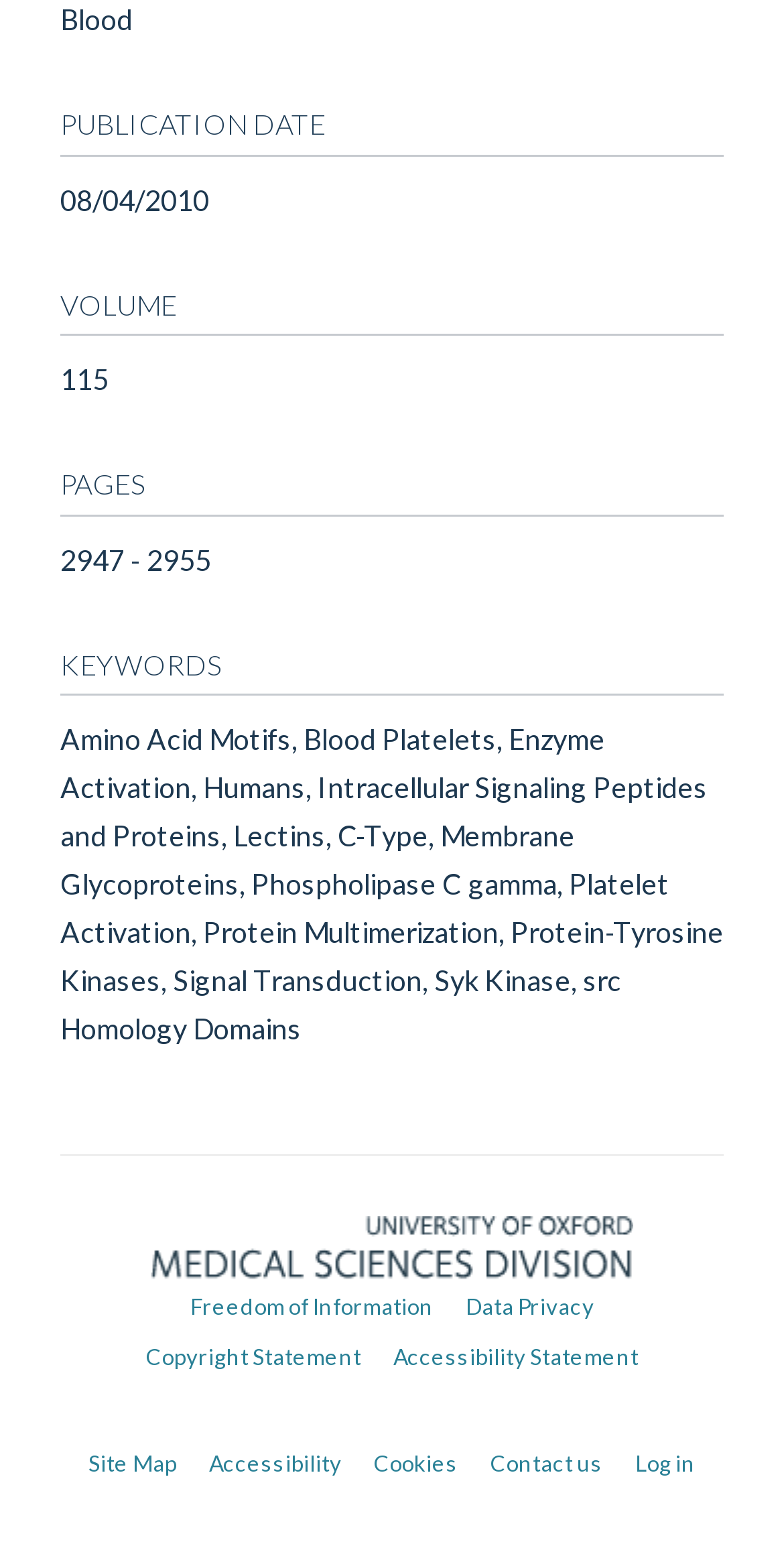Please study the image and answer the question comprehensively:
What is the volume of the publication?

The volume of the publication can be found in the section with the heading 'VOLUME', which is located near the top of the page. The volume is specified as '115'.